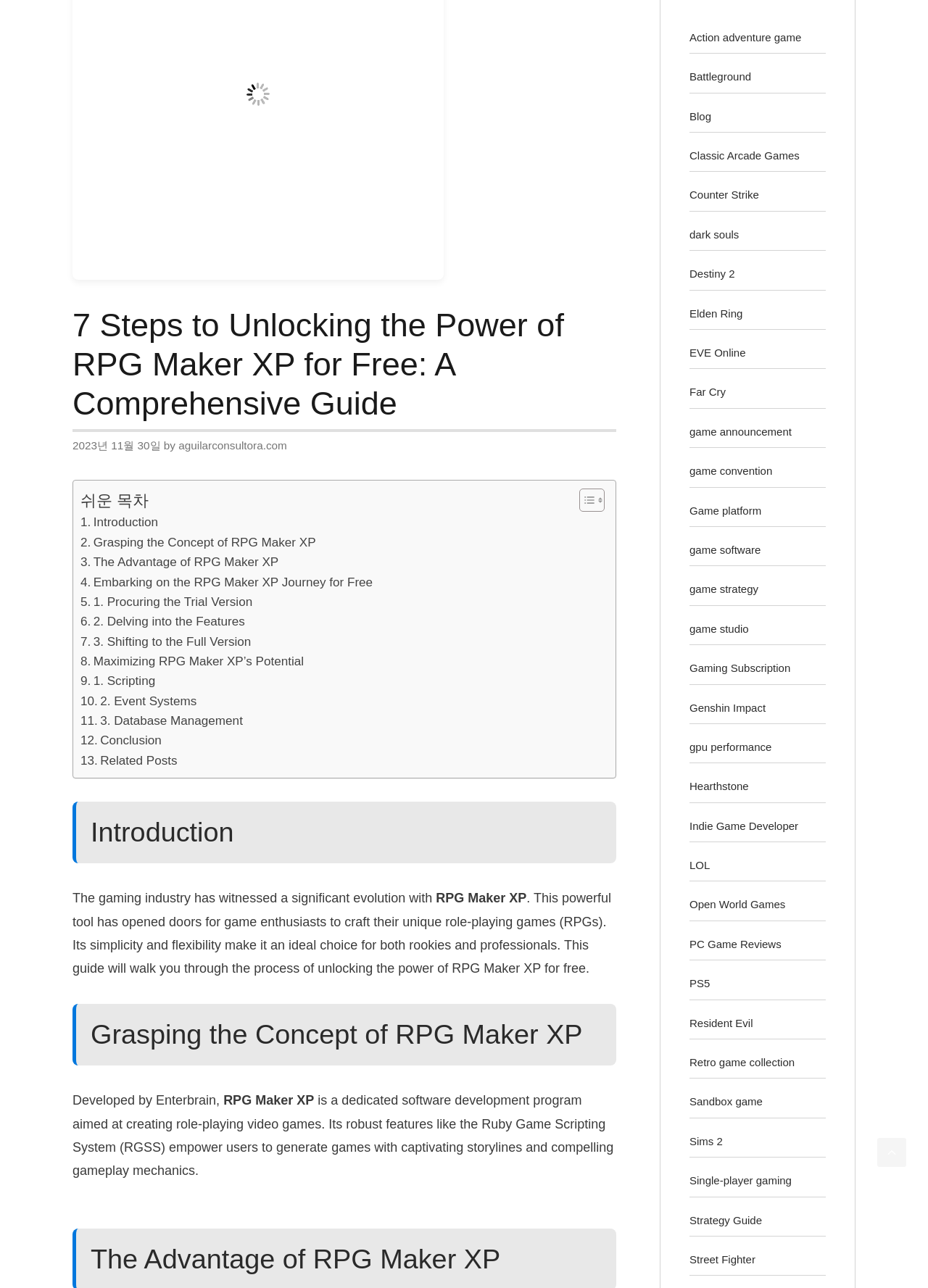Determine the bounding box coordinates for the UI element matching this description: "Conclusion".

[0.087, 0.567, 0.174, 0.583]